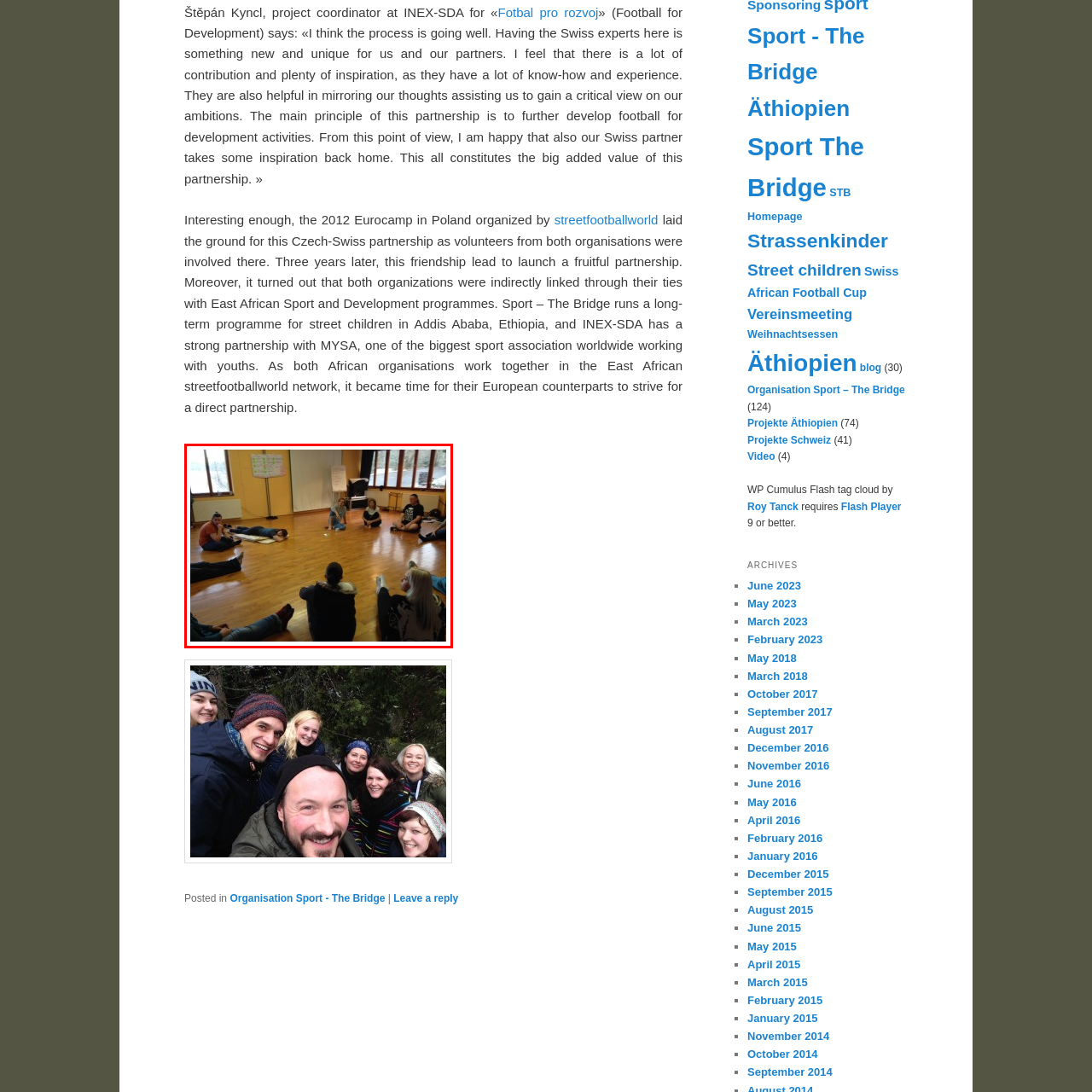What is the purpose of the activity?
Analyze the image highlighted by the red bounding box and give a detailed response to the question using the information from the image.

The activity is likely focused on teamwork and personal connection, as indicated by the circular seating arrangement and the relaxed atmosphere, which encourages sharing and reflection among participants, contributing to their shared goals and aspirations.